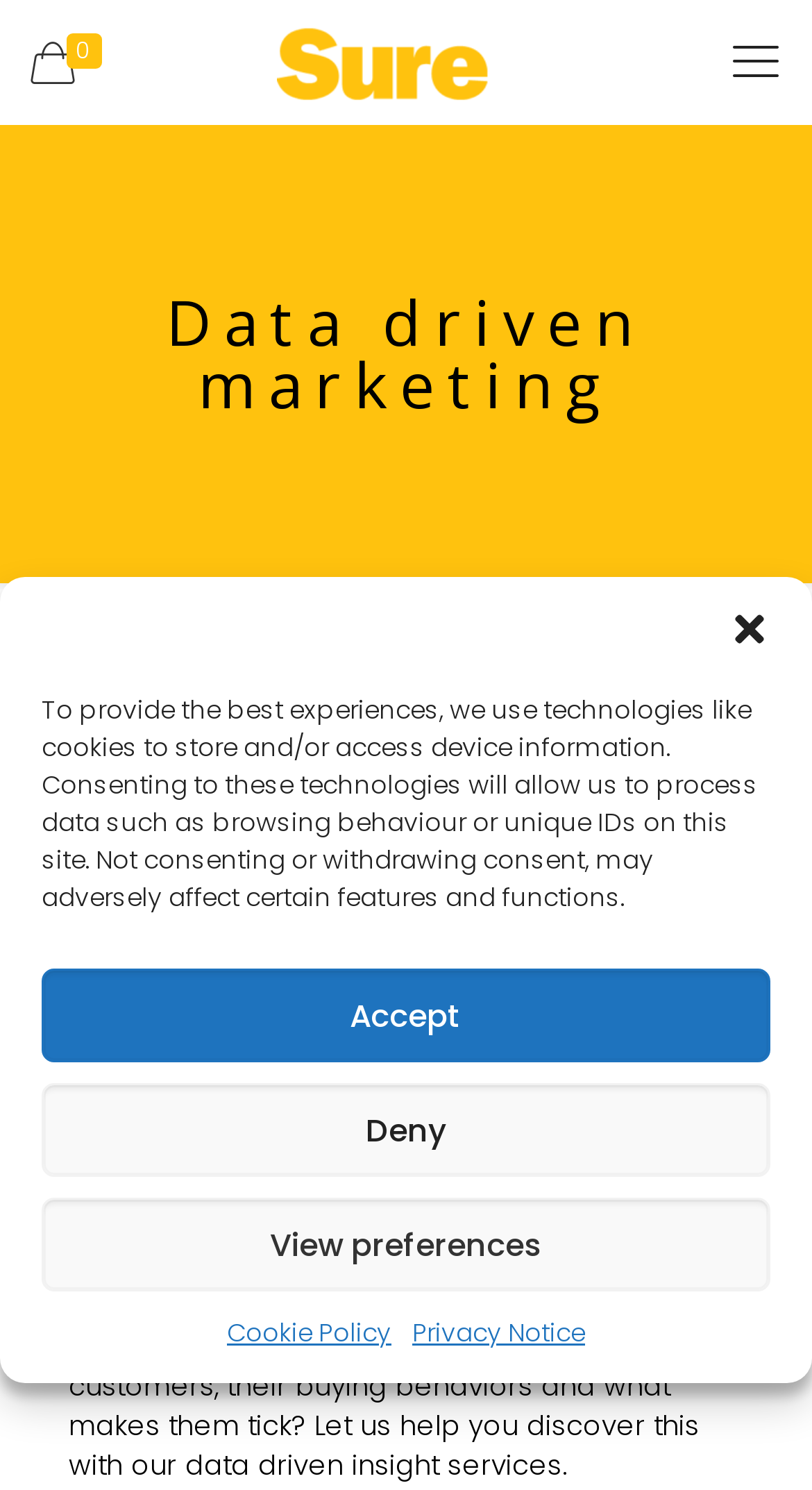Locate the bounding box coordinates of the clickable element to fulfill the following instruction: "Go to the link of Cookie Policy". Provide the coordinates as four float numbers between 0 and 1 in the format [left, top, right, bottom].

[0.279, 0.881, 0.482, 0.907]